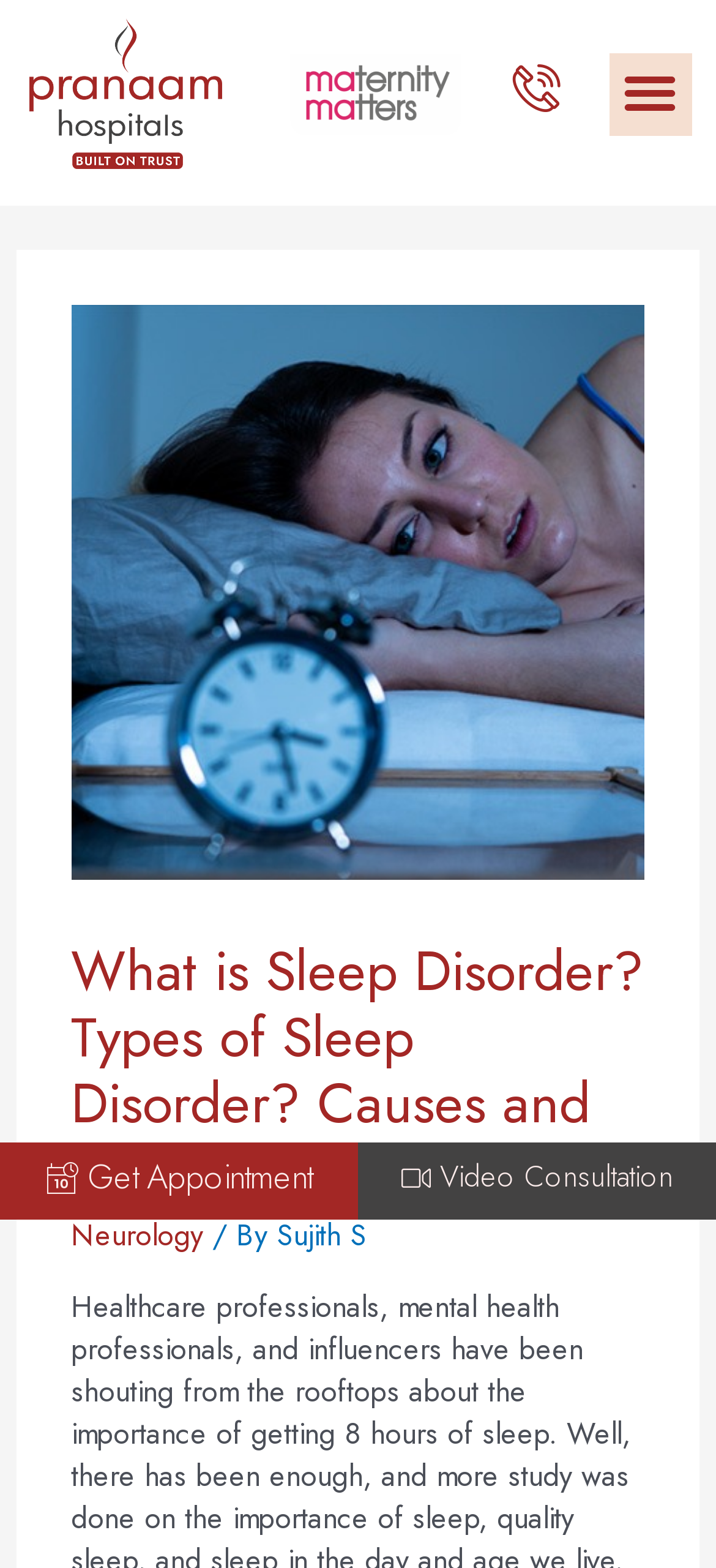What is the topic of the webpage?
Answer with a single word or phrase by referring to the visual content.

Sleep Disorder